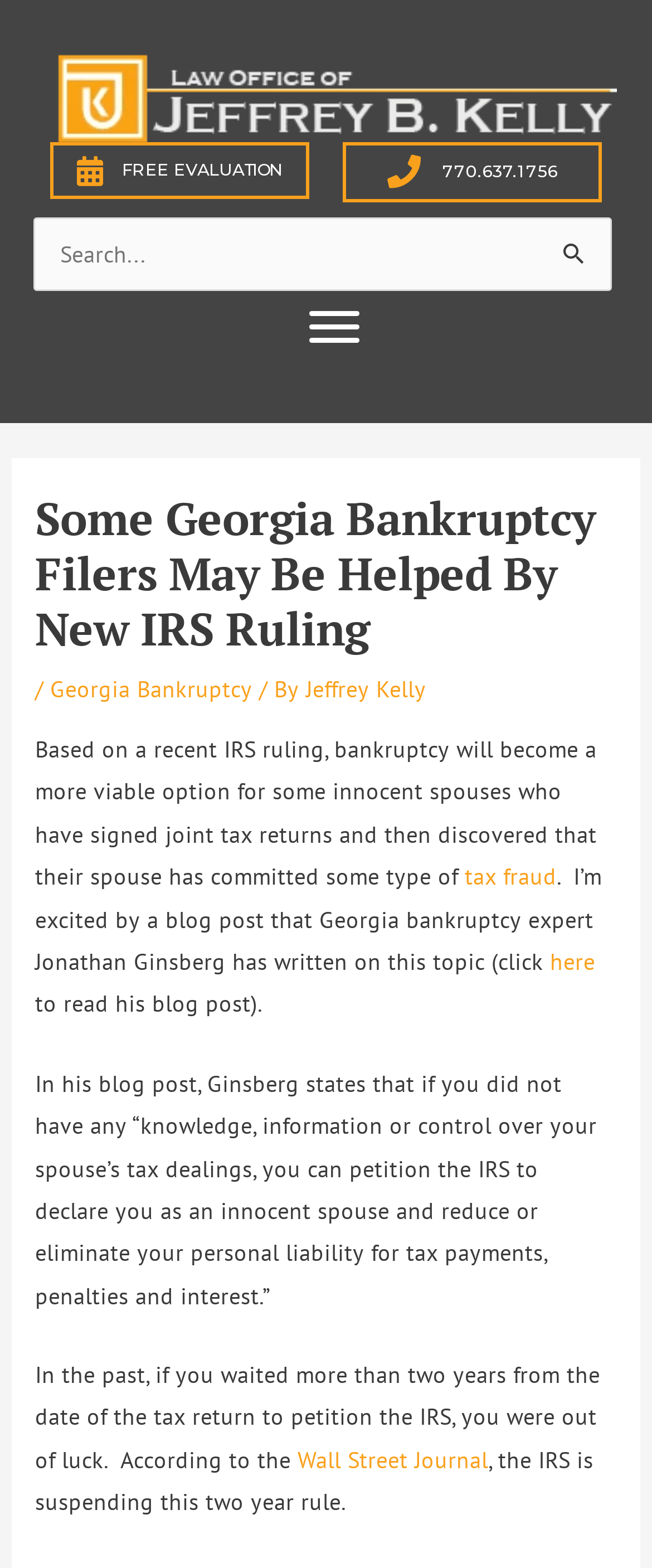Please determine the bounding box coordinates of the element to click in order to execute the following instruction: "Search for something". The coordinates should be four float numbers between 0 and 1, specified as [left, top, right, bottom].

[0.051, 0.139, 0.938, 0.186]